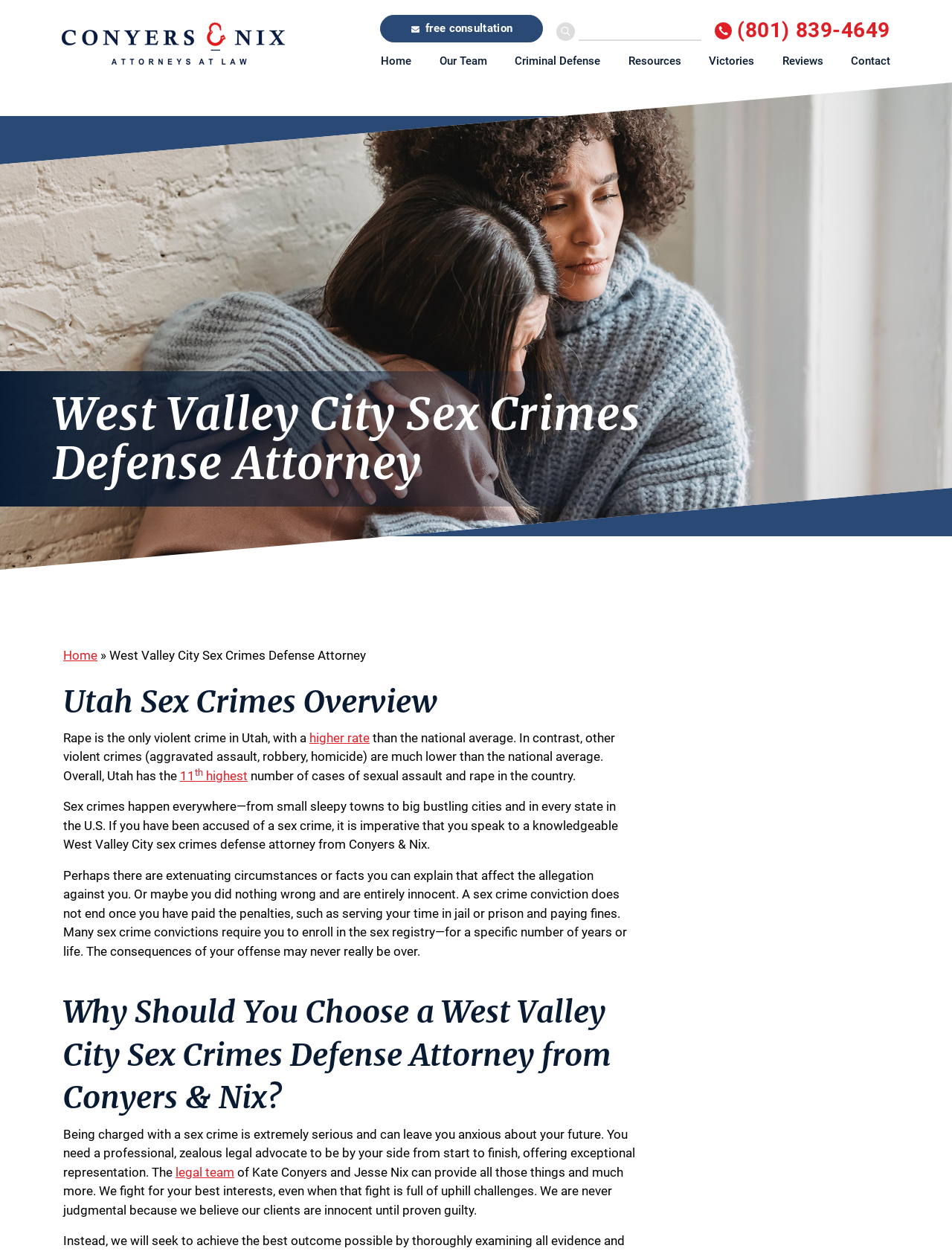Specify the bounding box coordinates of the region I need to click to perform the following instruction: "Click on the link 'Companies Corroding Communities'". The coordinates must be four float numbers in the range of 0 to 1, i.e., [left, top, right, bottom].

None